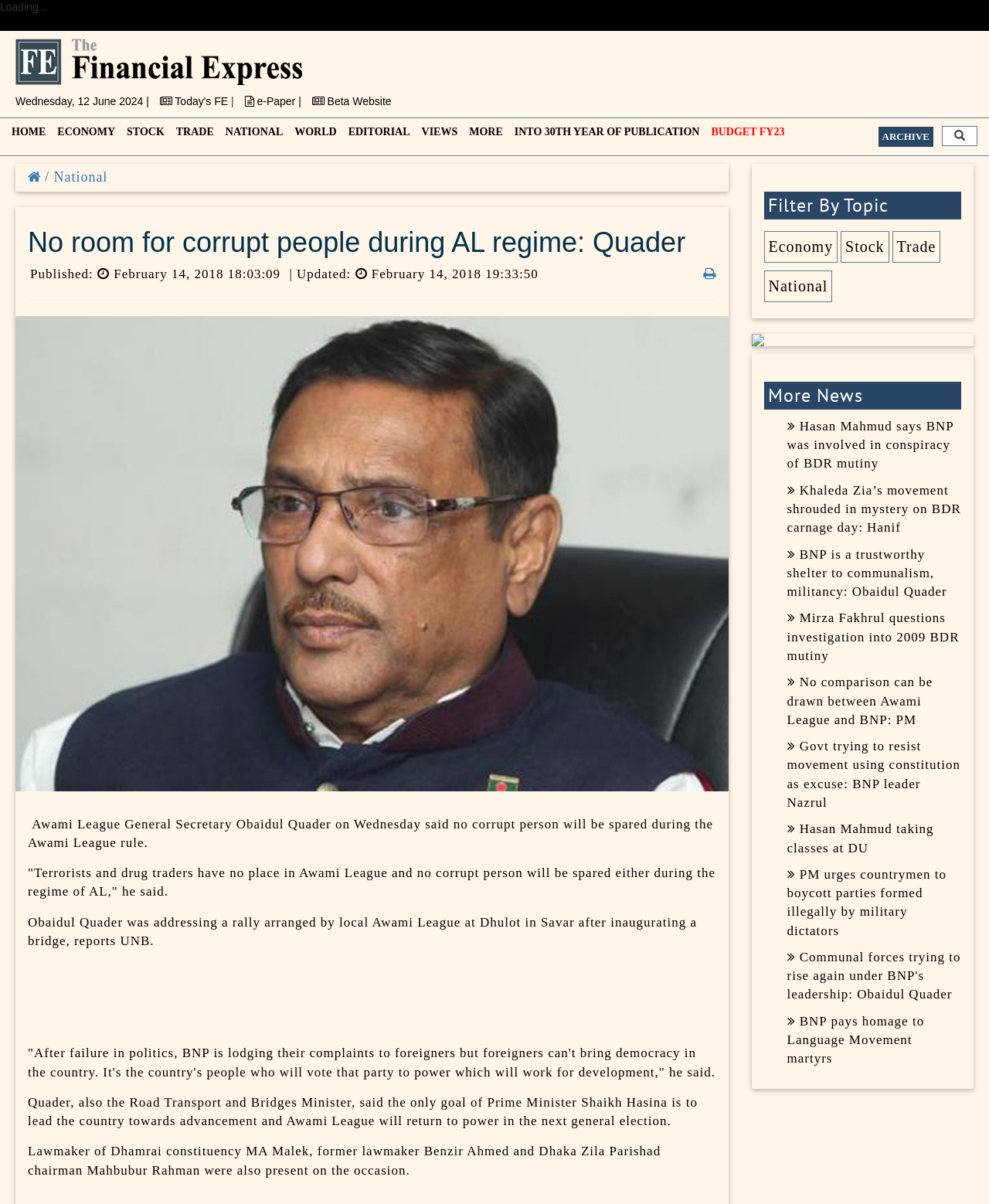Can you show the bounding box coordinates of the region to click on to complete the task described in the instruction: "Click on 'The Financial Express' link"?

[0.016, 0.046, 0.305, 0.056]